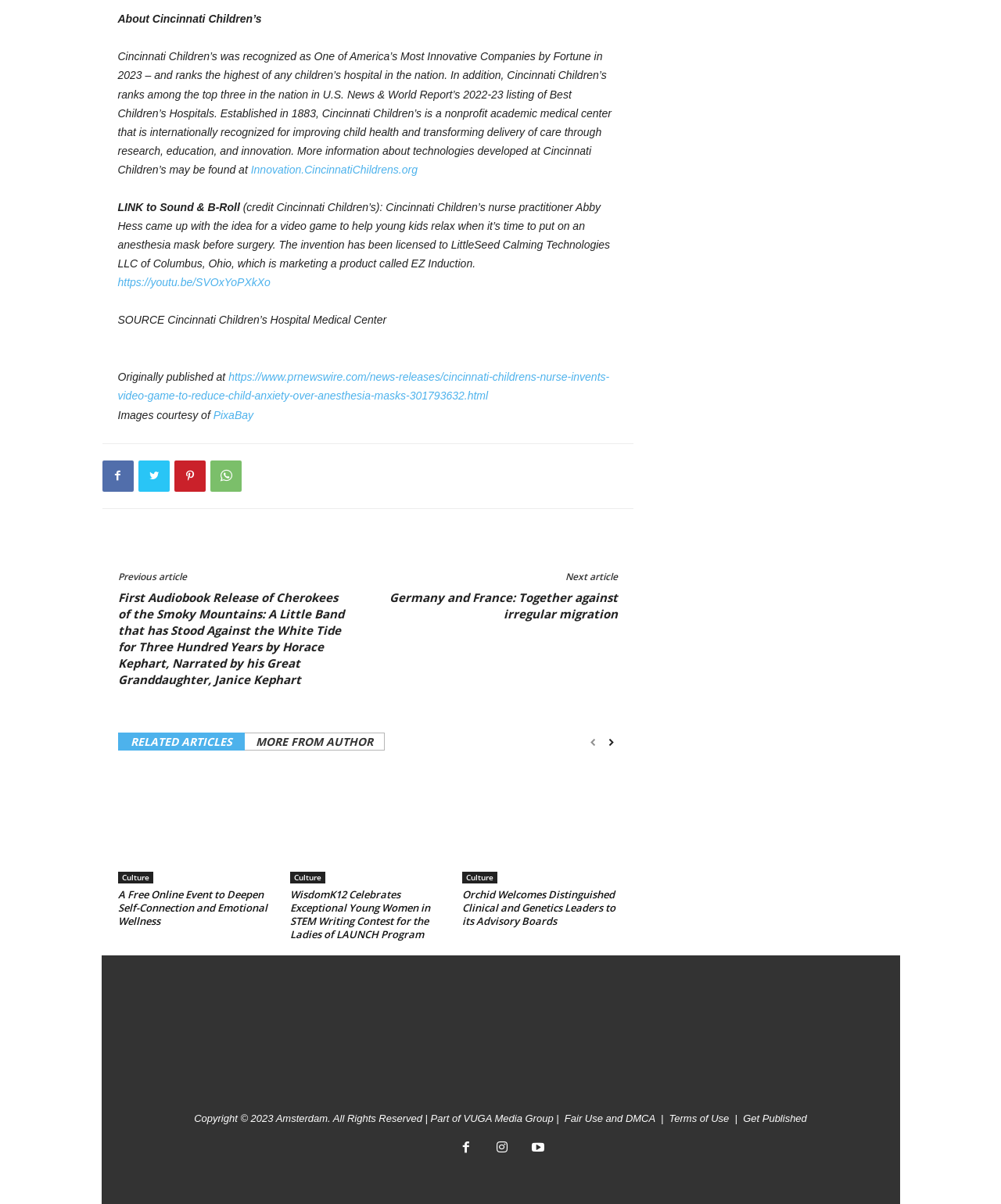Locate the bounding box coordinates of the element to click to perform the following action: 'Read the article on Cincinnati Children’s nurse invents video game to reduce child anxiety over anesthesia masks'. The coordinates should be given as four float values between 0 and 1, in the form of [left, top, right, bottom].

[0.118, 0.308, 0.609, 0.334]